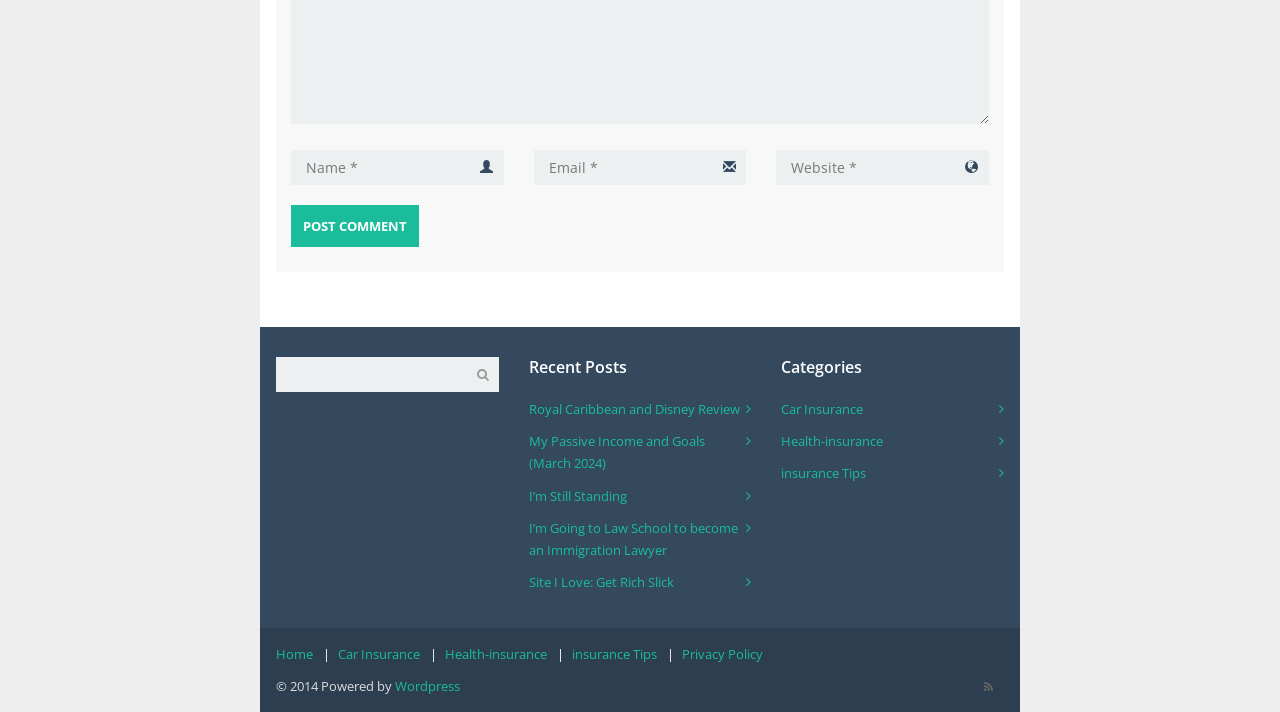Please specify the bounding box coordinates of the clickable region necessary for completing the following instruction: "Search for something". The coordinates must consist of four float numbers between 0 and 1, i.e., [left, top, right, bottom].

[0.216, 0.502, 0.39, 0.551]